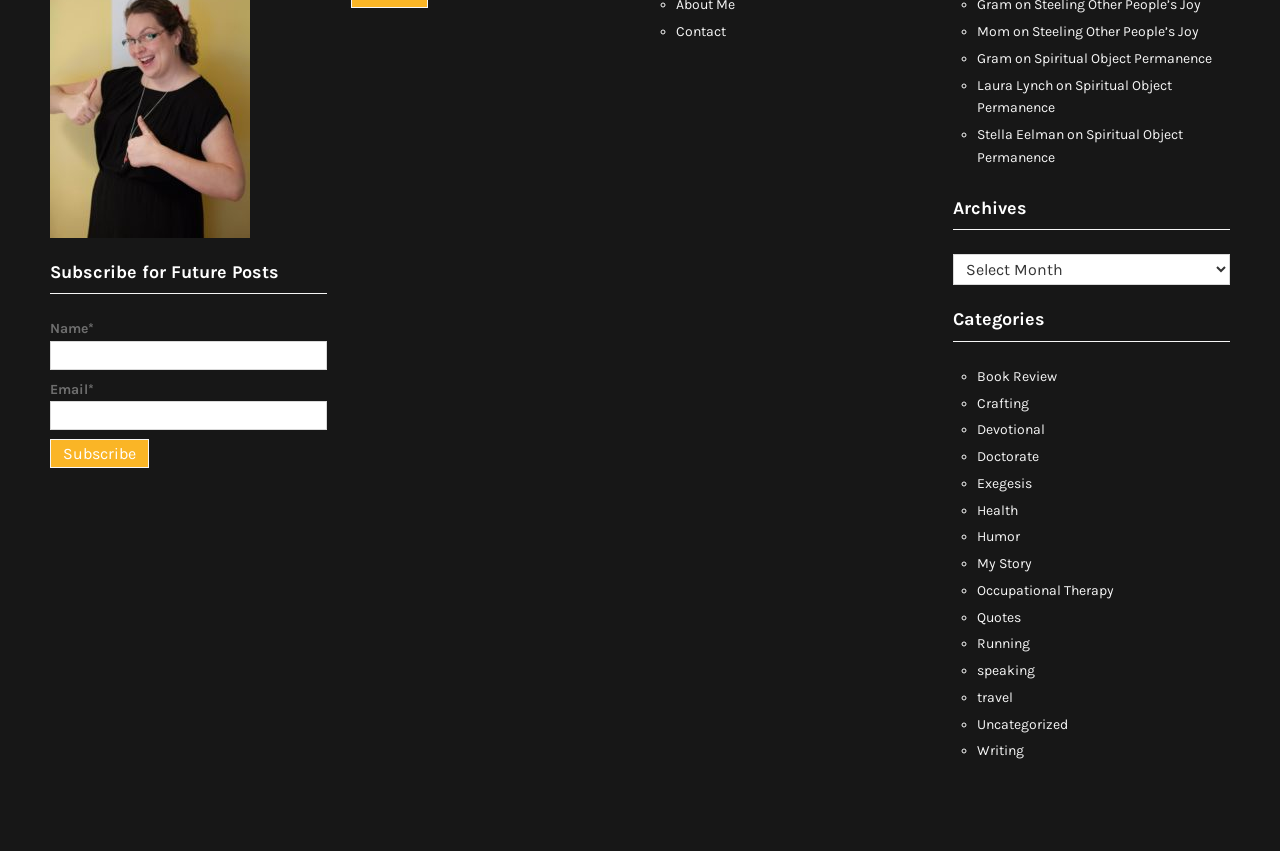Determine the bounding box for the UI element that matches this description: "Devotional".

[0.763, 0.495, 0.816, 0.515]